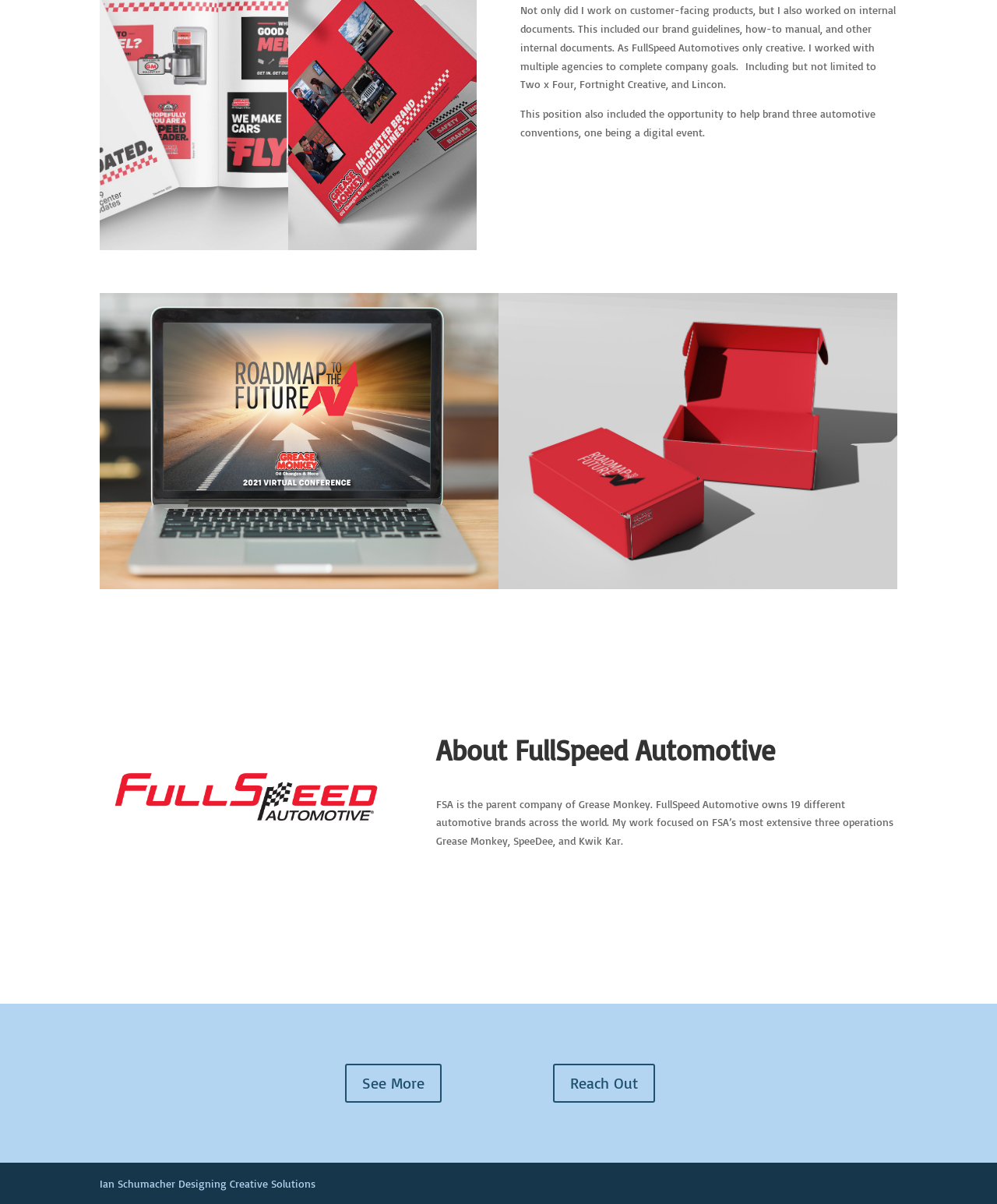Give the bounding box coordinates for the element described as: "See More".

[0.346, 0.883, 0.443, 0.916]